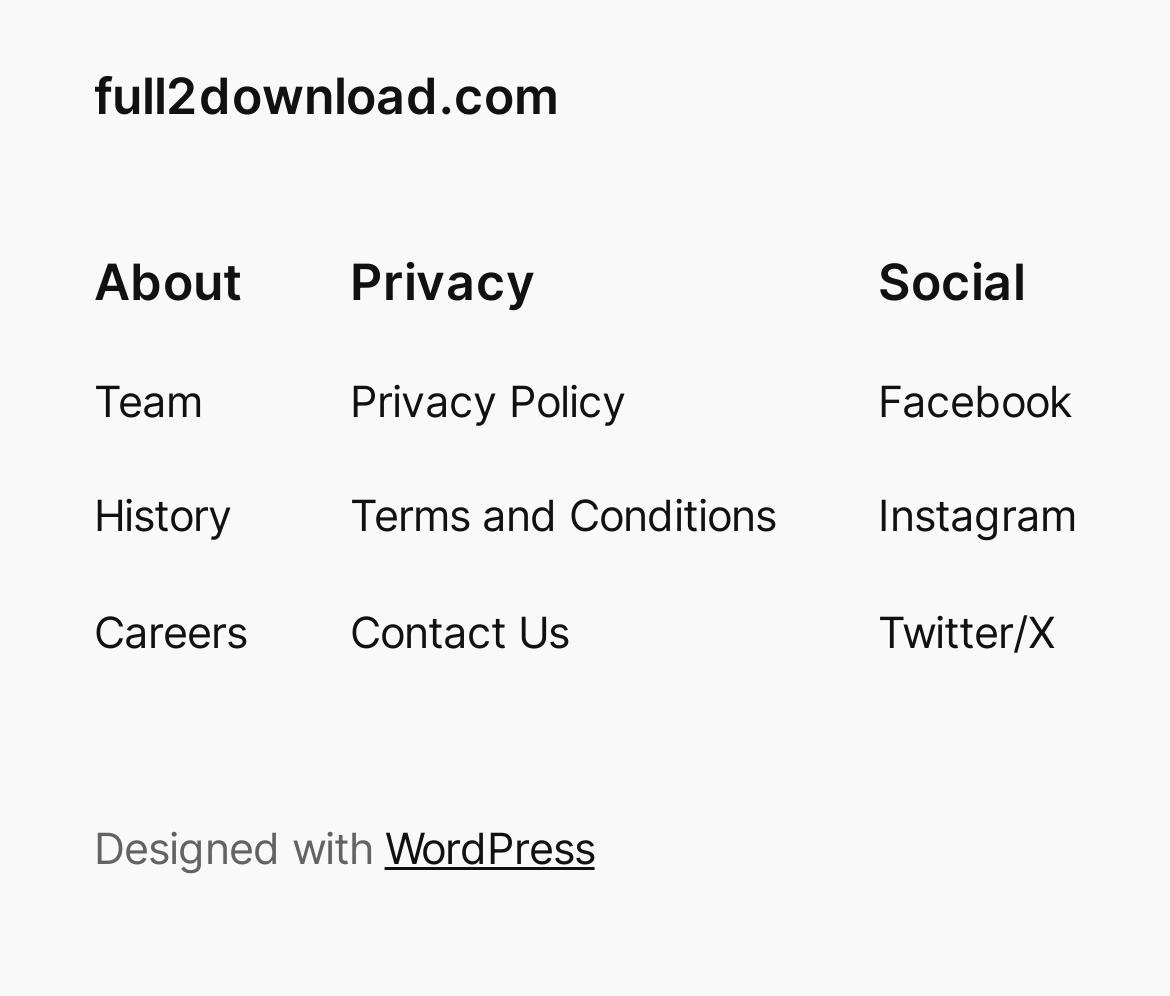Provide the bounding box coordinates of the HTML element described as: "Terms and Conditions". The bounding box coordinates should be four float numbers between 0 and 1, i.e., [left, top, right, bottom].

[0.299, 0.486, 0.663, 0.553]